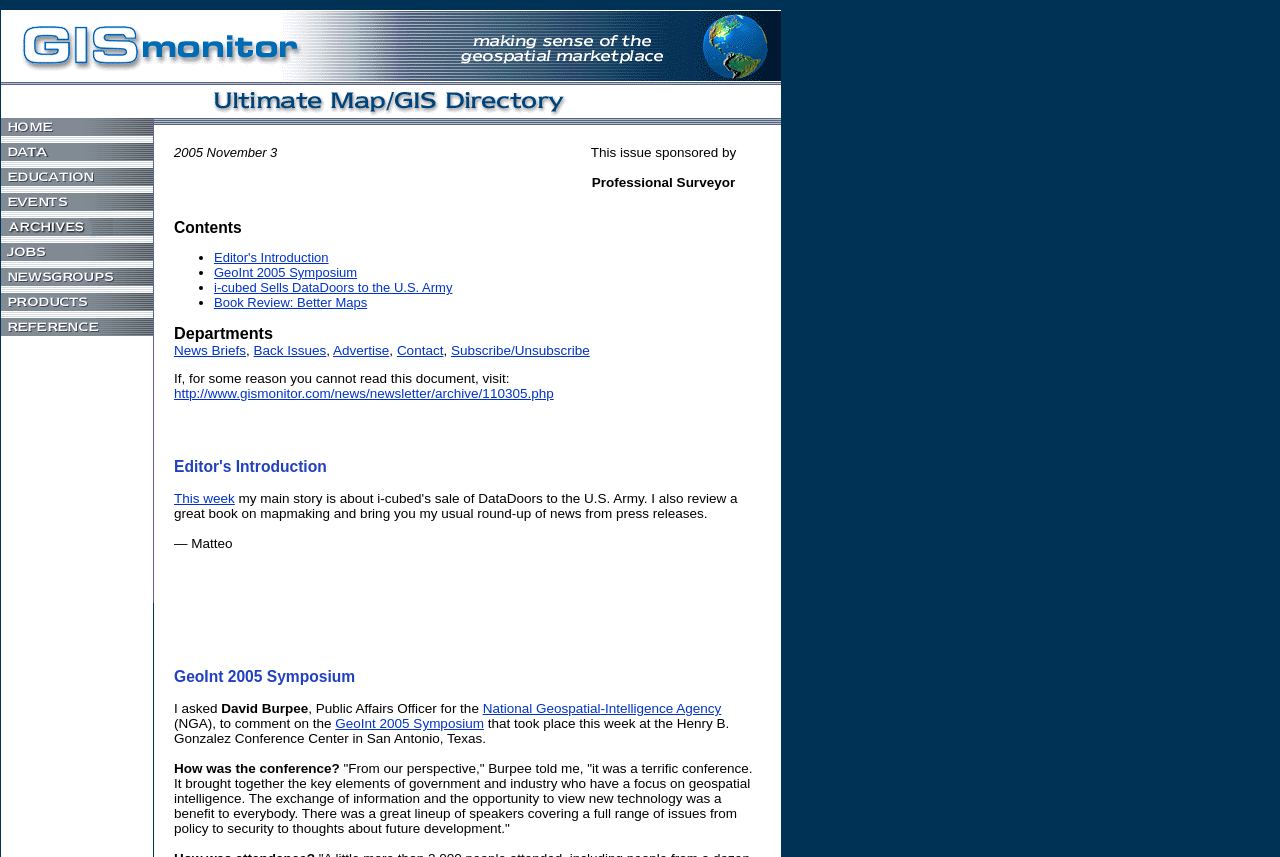Please examine the image and provide a detailed answer to the question: What is the name of the book reviewed in this issue?

The name of the book reviewed in this issue can be found in the contents section of the webpage, where it is listed as 'Book Review: Better Maps'.